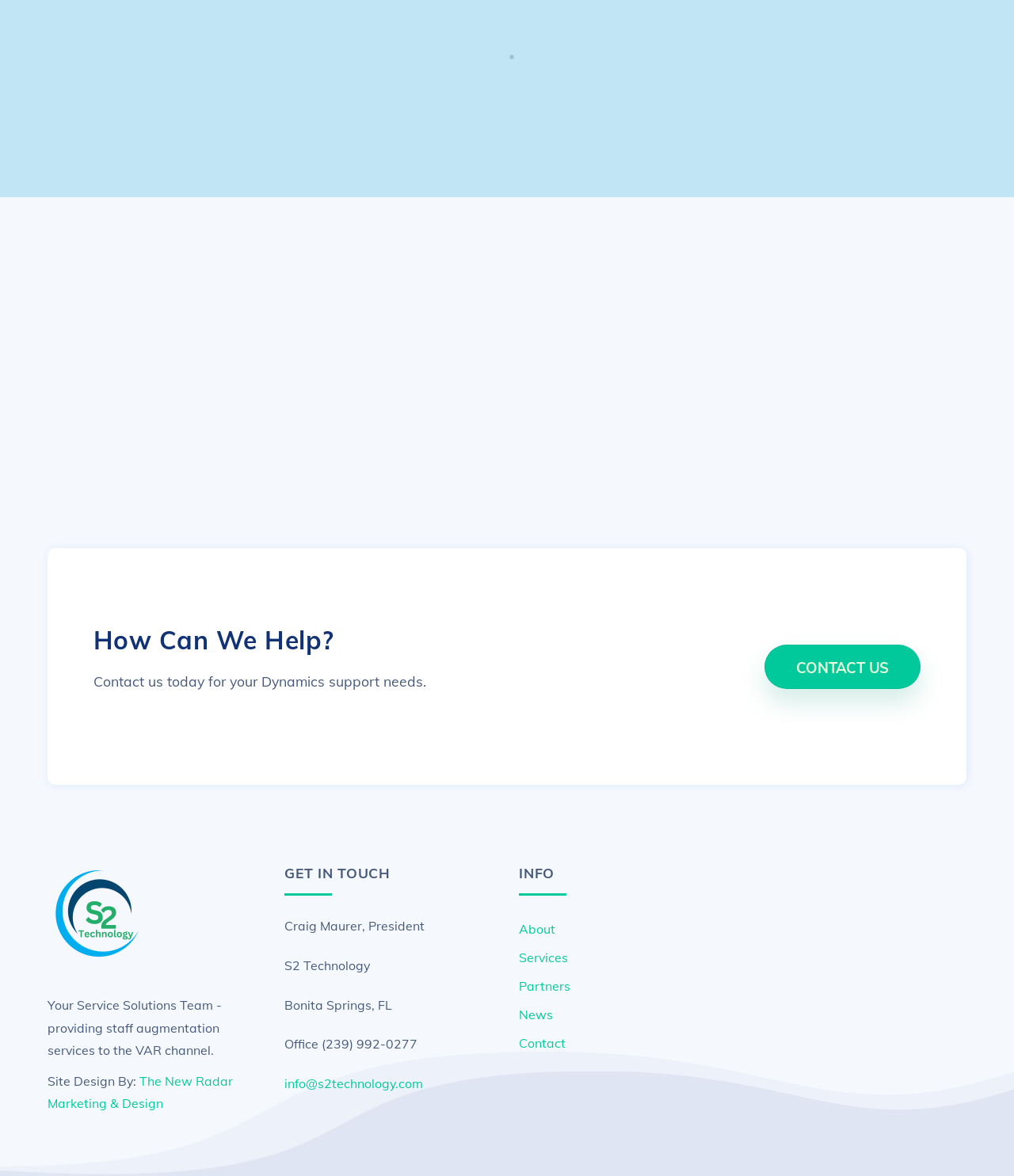Find the bounding box coordinates of the element to click in order to complete this instruction: "Select the 'en' language". The bounding box coordinates must be four float numbers between 0 and 1, denoted as [left, top, right, bottom].

None